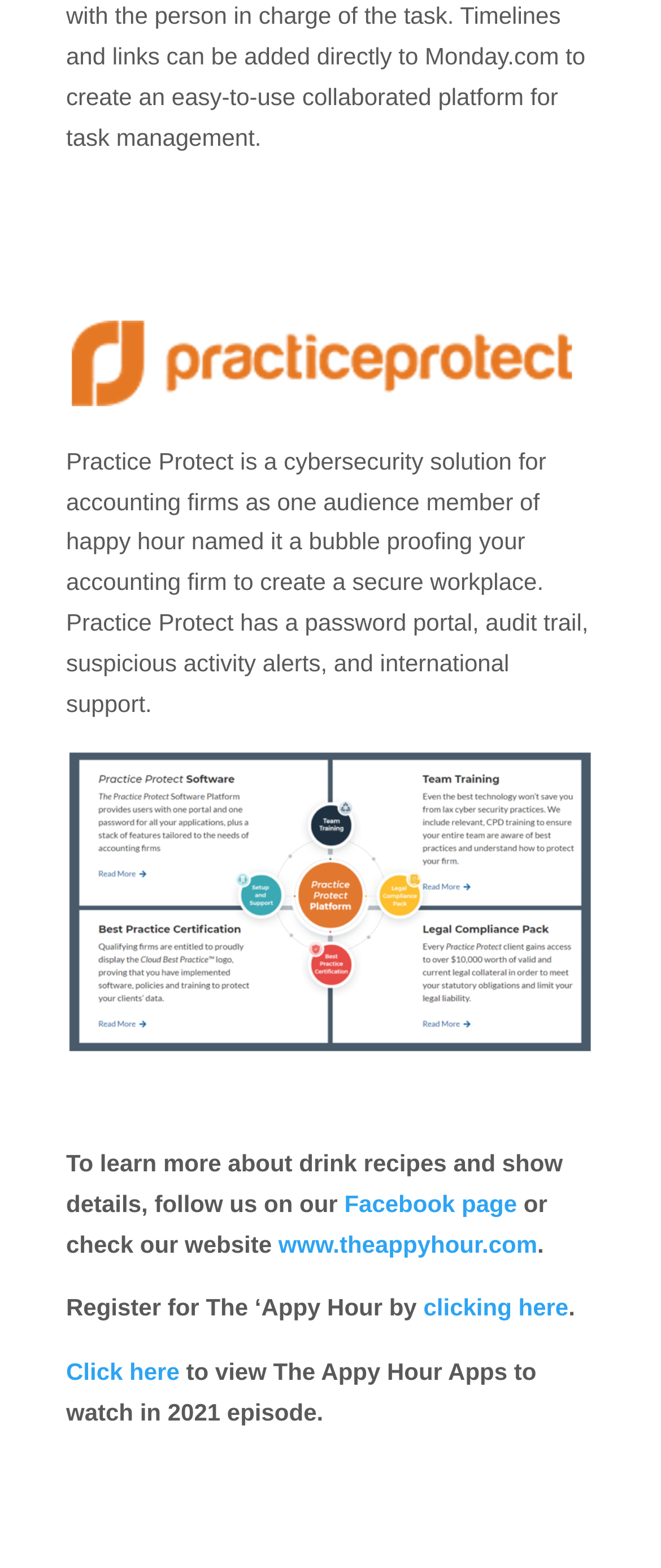Answer the following query with a single word or phrase:
Where can I learn more about drink recipes?

Facebook page